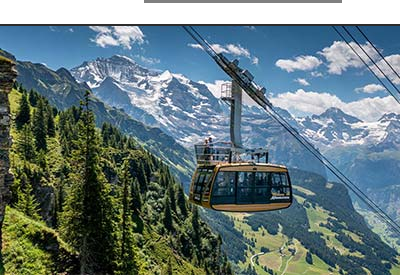Write a descriptive caption for the image, covering all notable aspects.

The image showcases the Wengen-Männlichen aerial cableway, which elegantly traverses the stunning Swiss landscape. Surrounded by lush greenery and towering mountains, the cable car glides above the valleys, providing breathtaking views of the majestic peaks in the background, including the famous Swiss Alps. This ride not only offers a unique transportation experience but also allows passengers to enjoy scenic vistas filled with rich flora and panoramic views, making it a popular attraction for visitors in the Jungfrau Region. The cableway connects Wengen and Männlichen, inviting explorers to discover the beauty of this enchanting area.